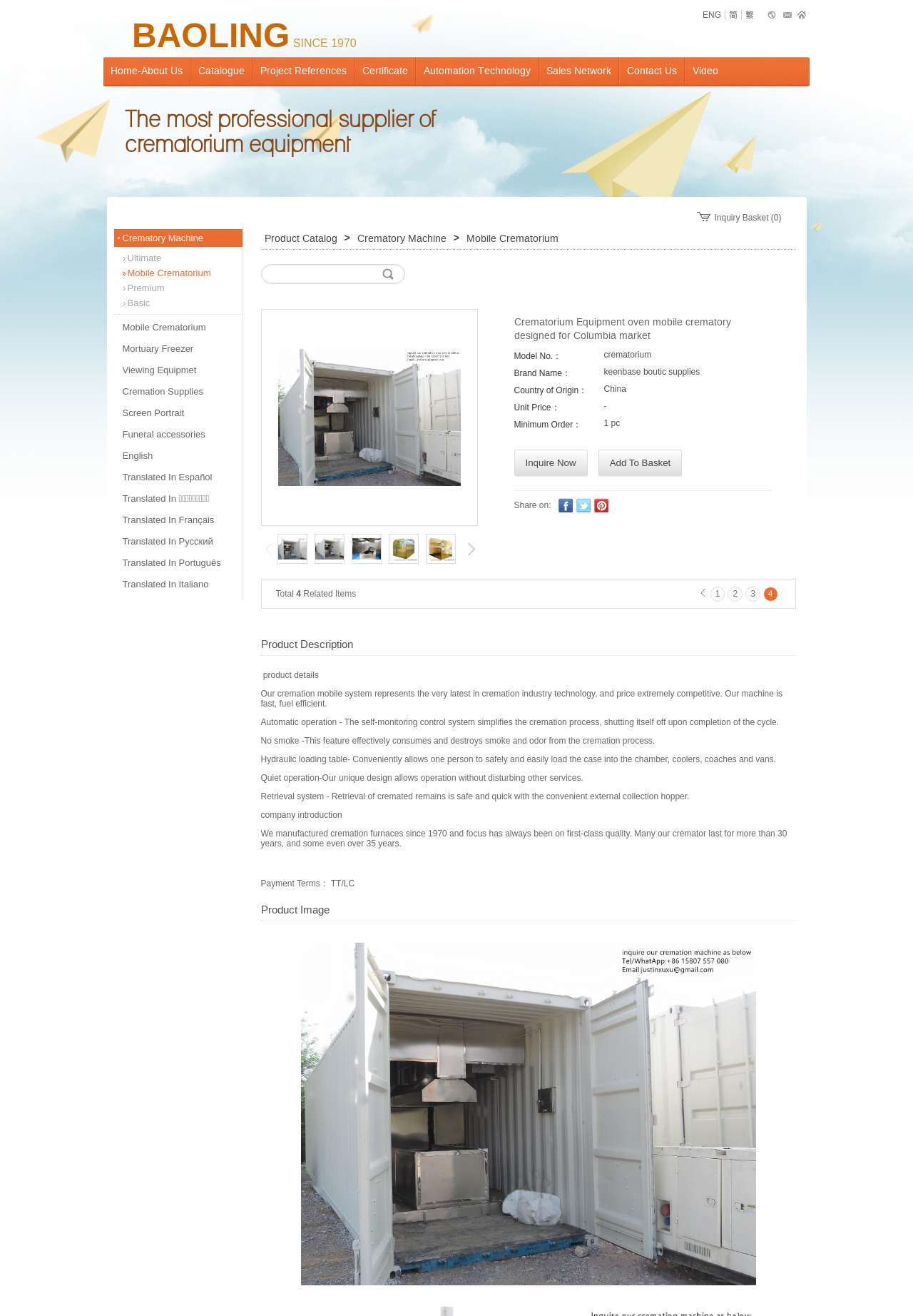Could you specify the bounding box coordinates for the clickable section to complete the following instruction: "Click the 'Crematory Machine' link"?

[0.125, 0.174, 0.265, 0.188]